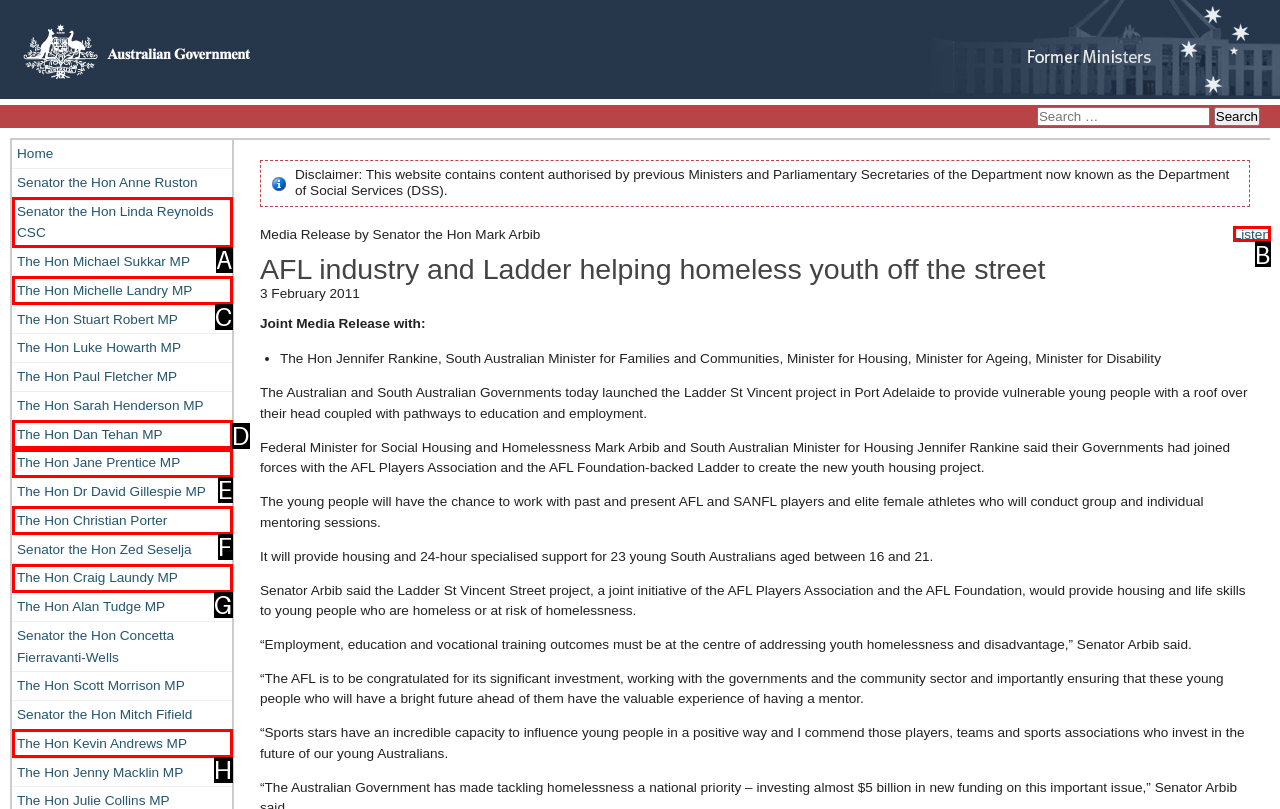Using the description: Listen, find the HTML element that matches it. Answer with the letter of the chosen option.

B